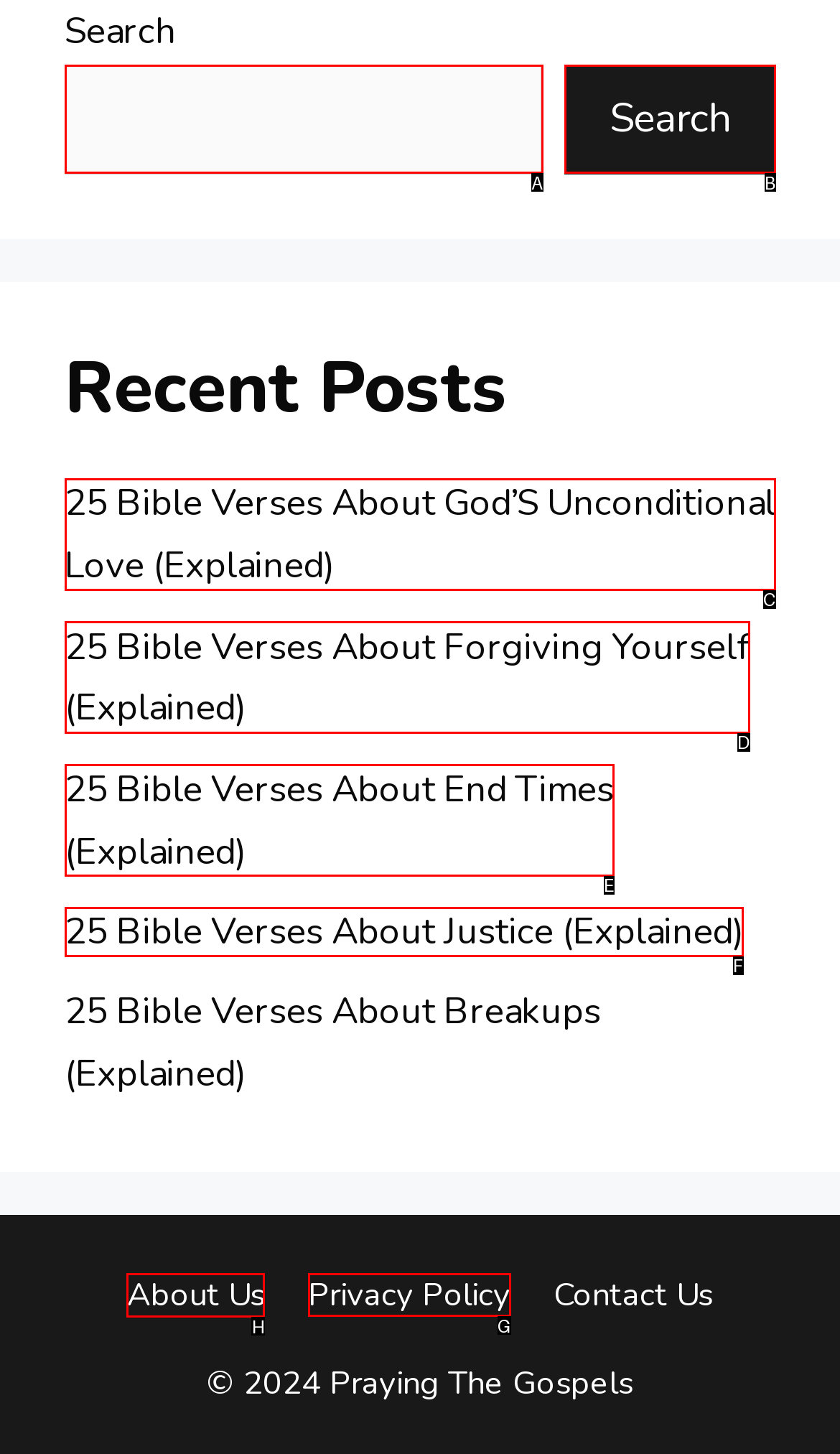Determine which HTML element to click to execute the following task: Visit the About Us page Answer with the letter of the selected option.

H